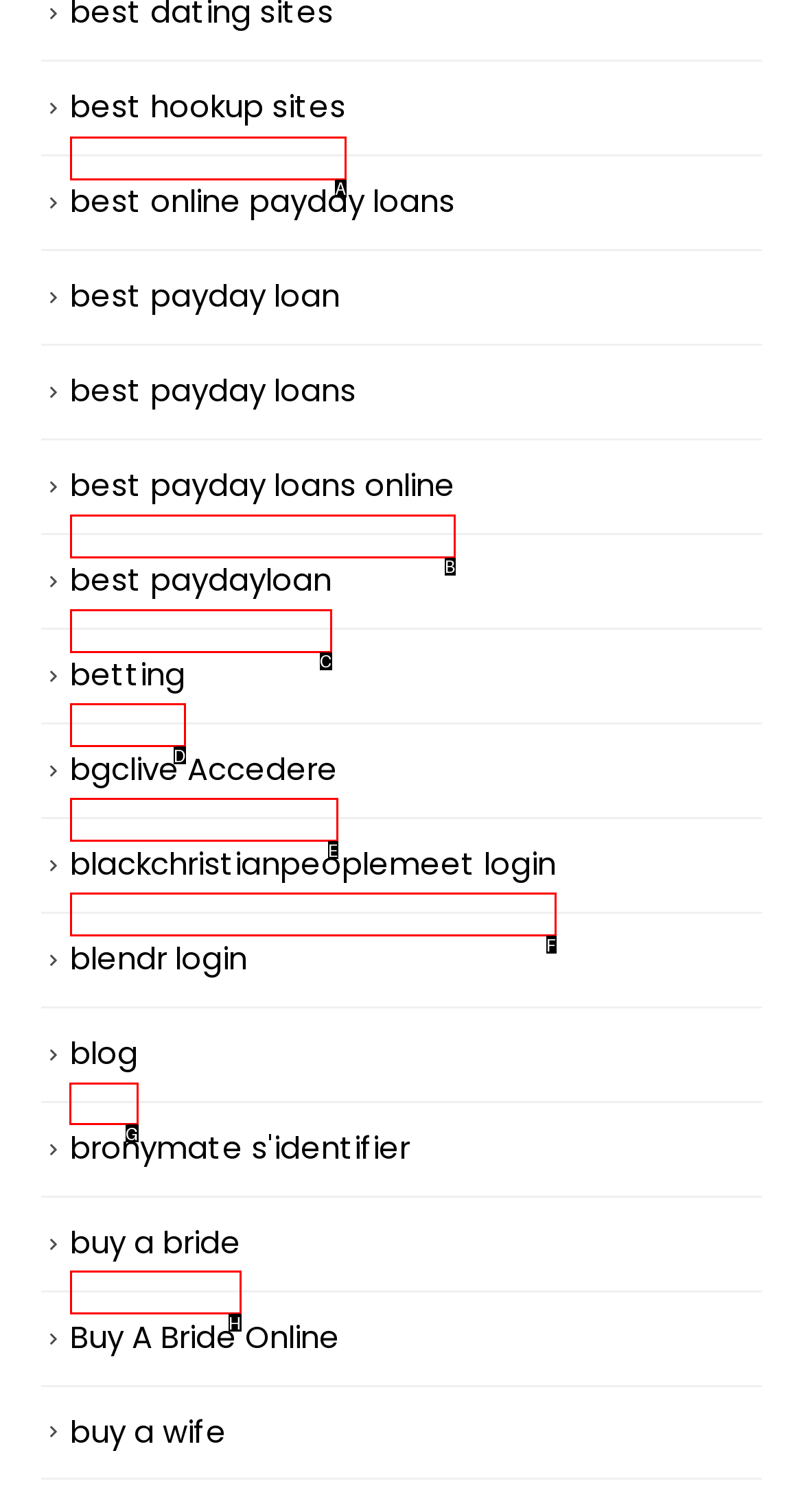Select the HTML element that should be clicked to accomplish the task: read the blog Reply with the corresponding letter of the option.

G